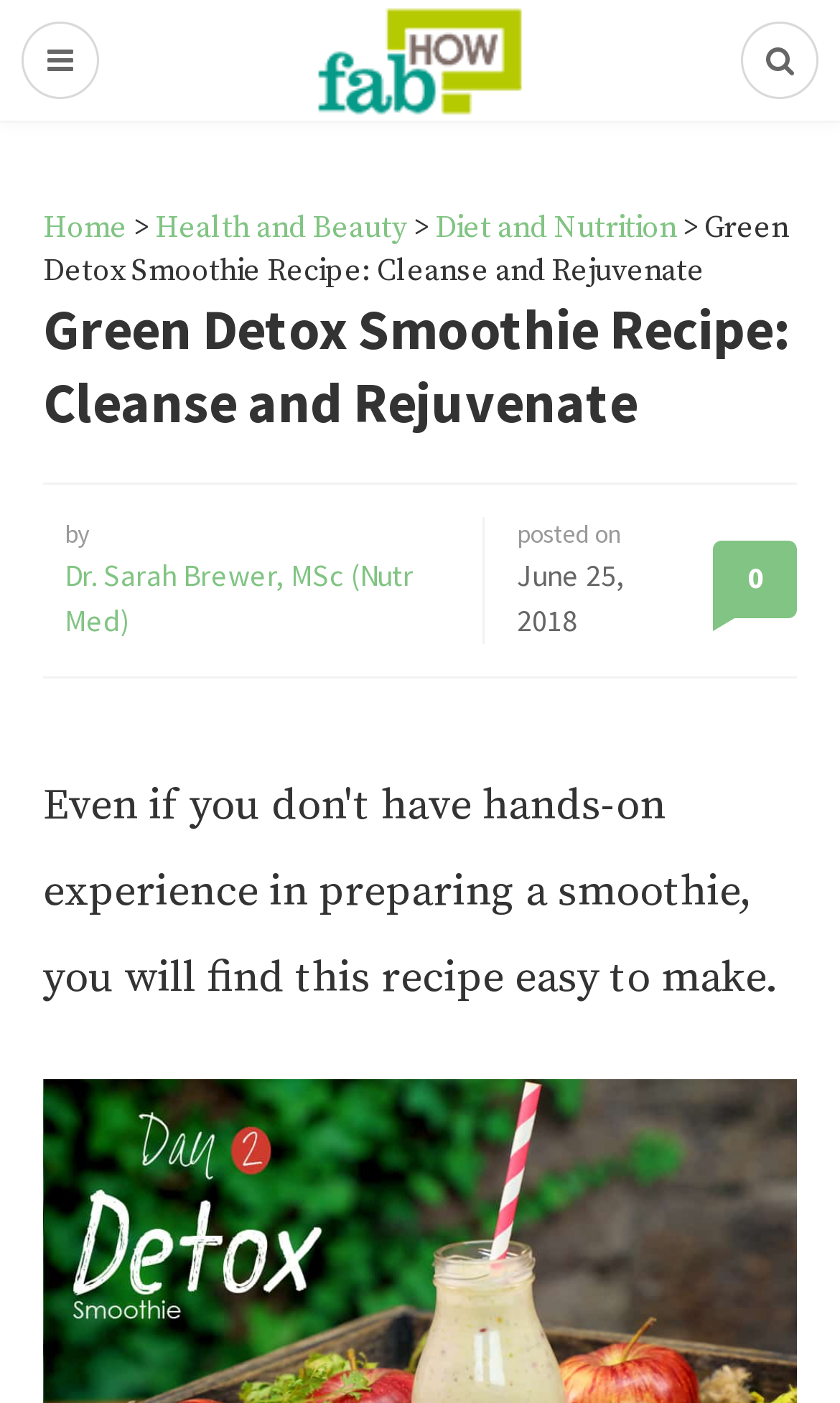What is the topic of the related link at the bottom?
Answer the question with a detailed and thorough explanation.

I determined the answer by looking at the bottom of the webpage, where I found a link with the text 'breakfast detox smoothie', which is likely a related topic to the current article.